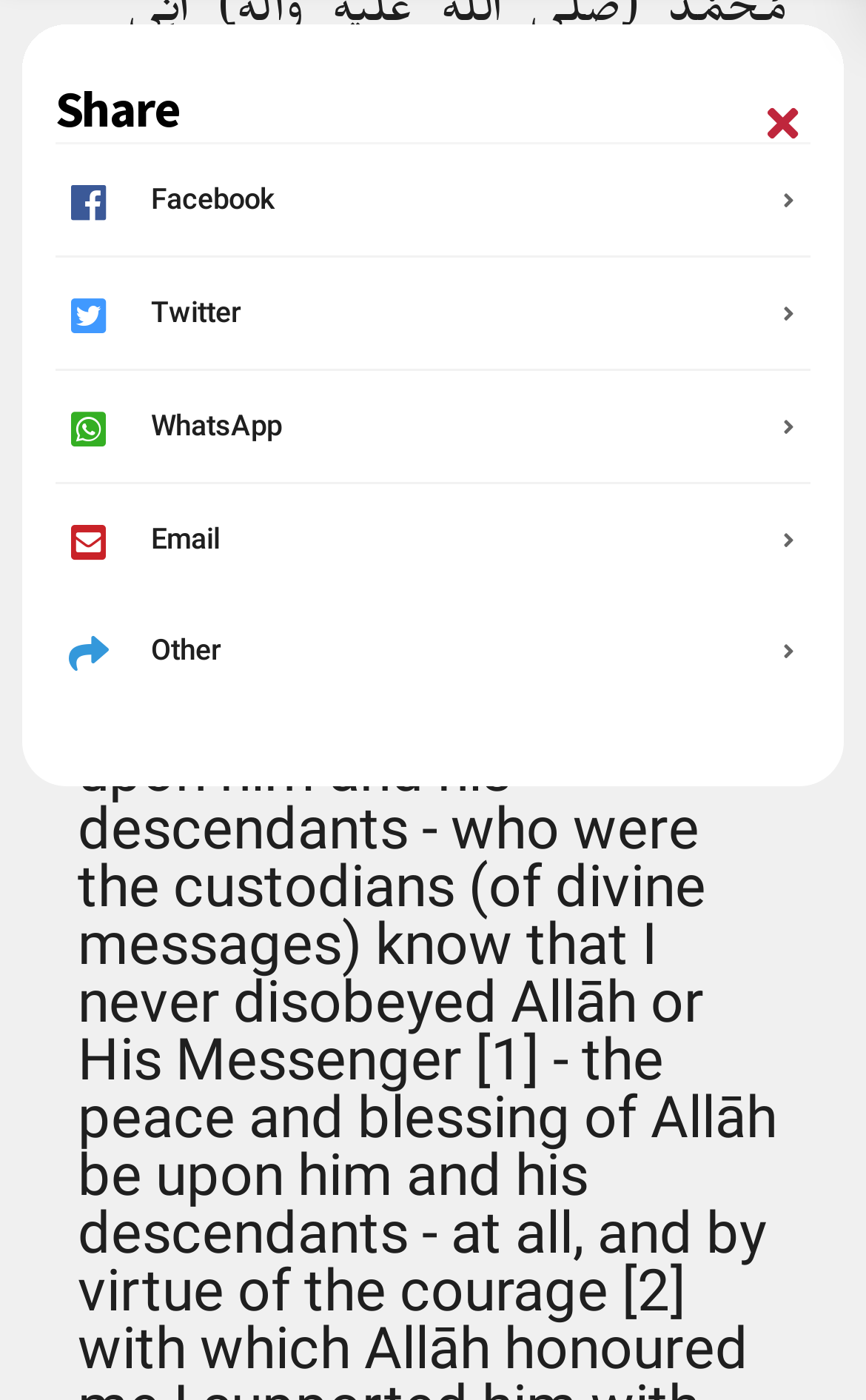Using the provided description parent_node: Share, find the bounding box coordinates for the UI element. Provide the coordinates in (top-left x, top-left y, bottom-right x, bottom-right y) format, ensuring all values are between 0 and 1.

[0.833, 0.022, 0.974, 0.157]